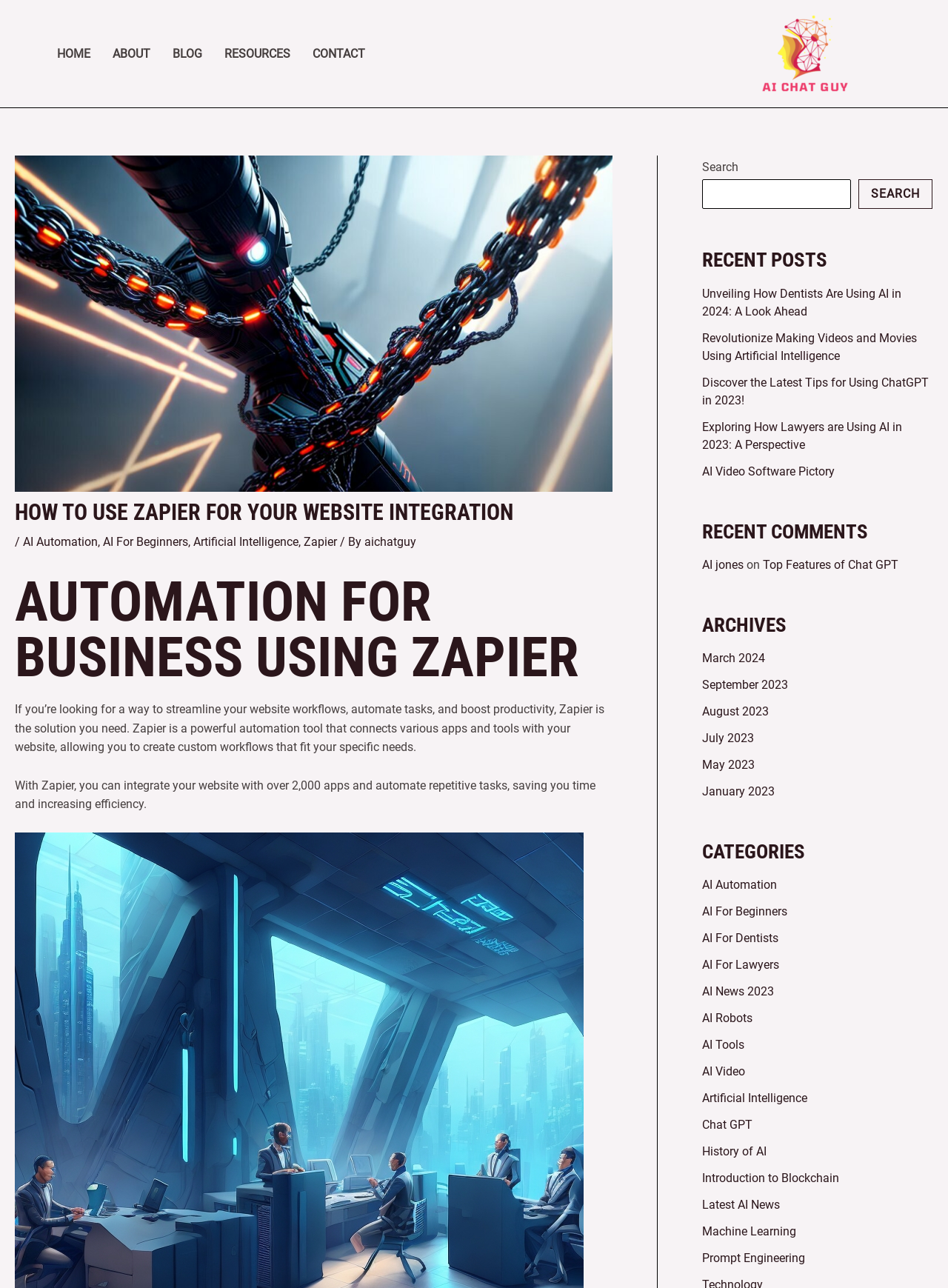Locate the bounding box coordinates of the clickable region necessary to complete the following instruction: "Go to the 'HOME' page". Provide the coordinates in the format of four float numbers between 0 and 1, i.e., [left, top, right, bottom].

[0.06, 0.019, 0.119, 0.065]